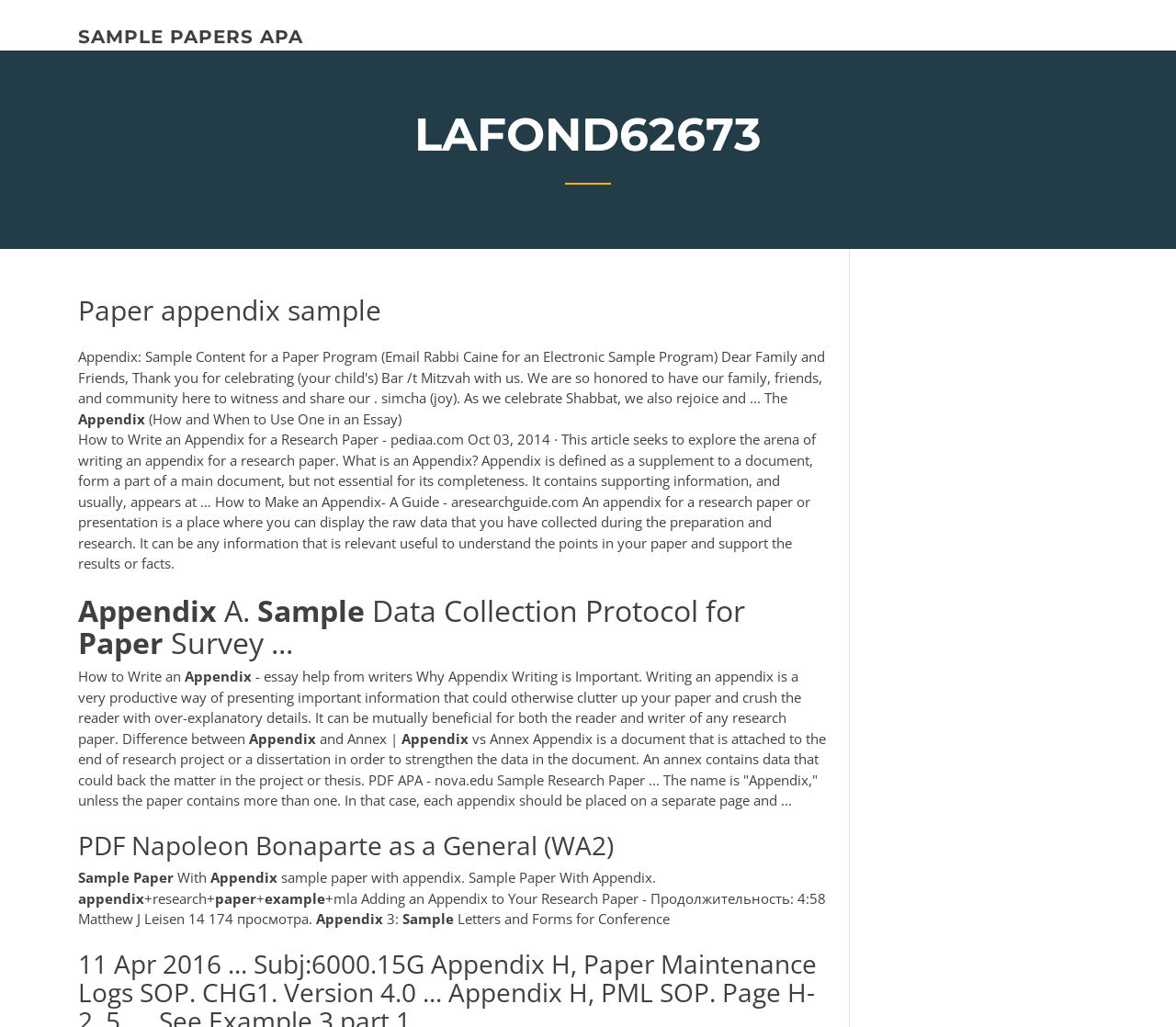Provide your answer in one word or a succinct phrase for the question: 
What is an appendix in a research paper?

A supplement to a document